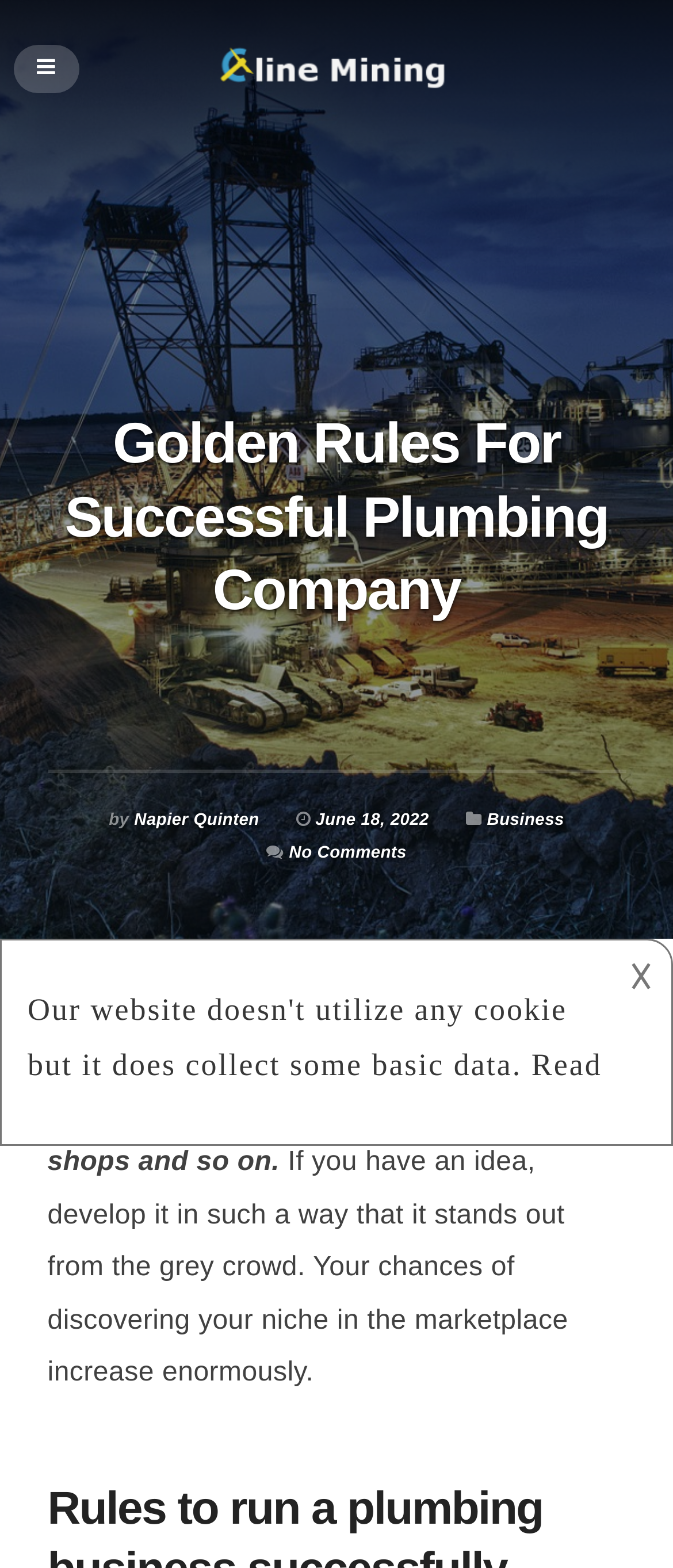What is the category of the article?
Look at the image and answer with only one word or phrase.

Business